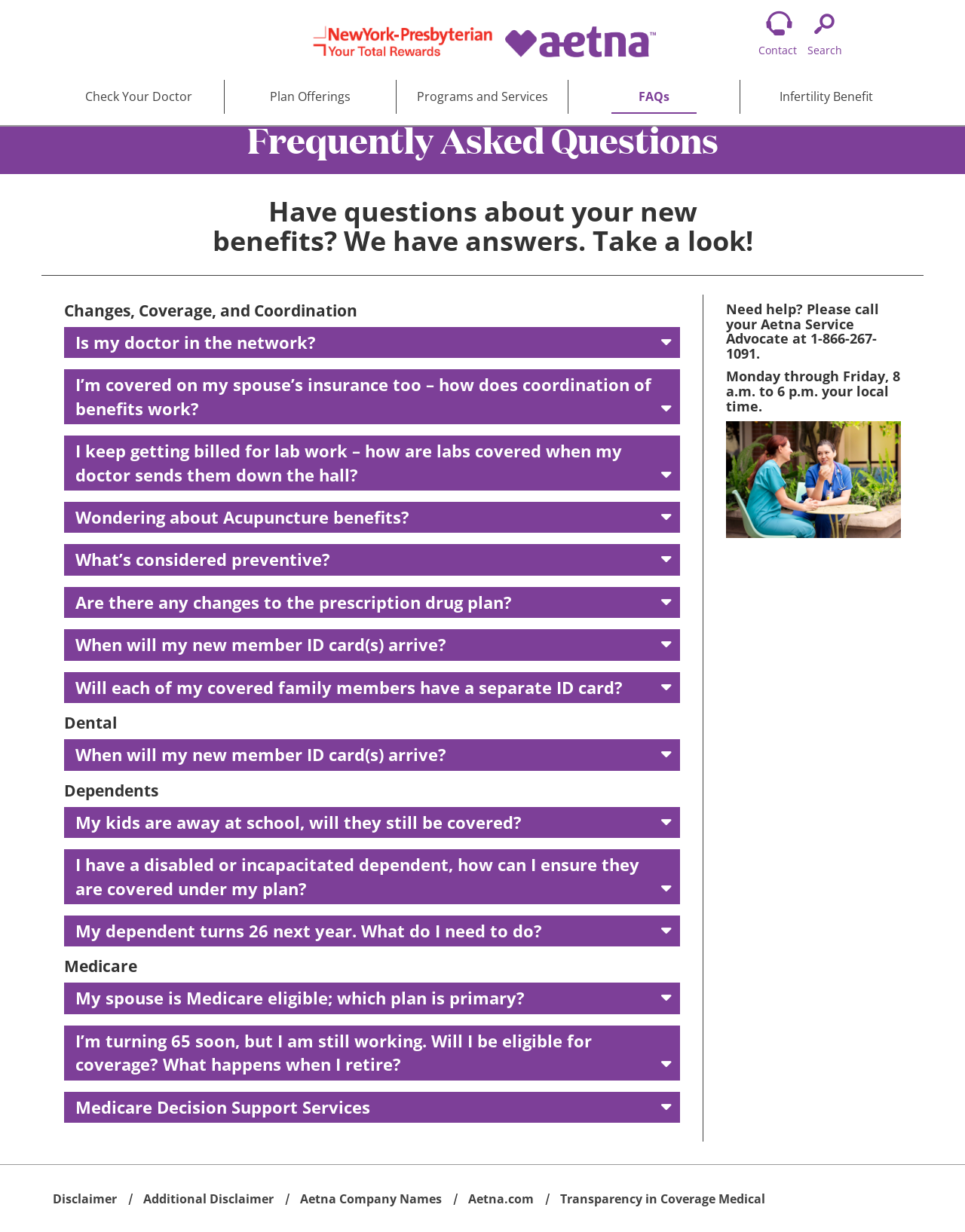Please determine the bounding box coordinates for the element that should be clicked to follow these instructions: "Click the 'Is my doctor in the network?' link".

[0.066, 0.265, 0.704, 0.291]